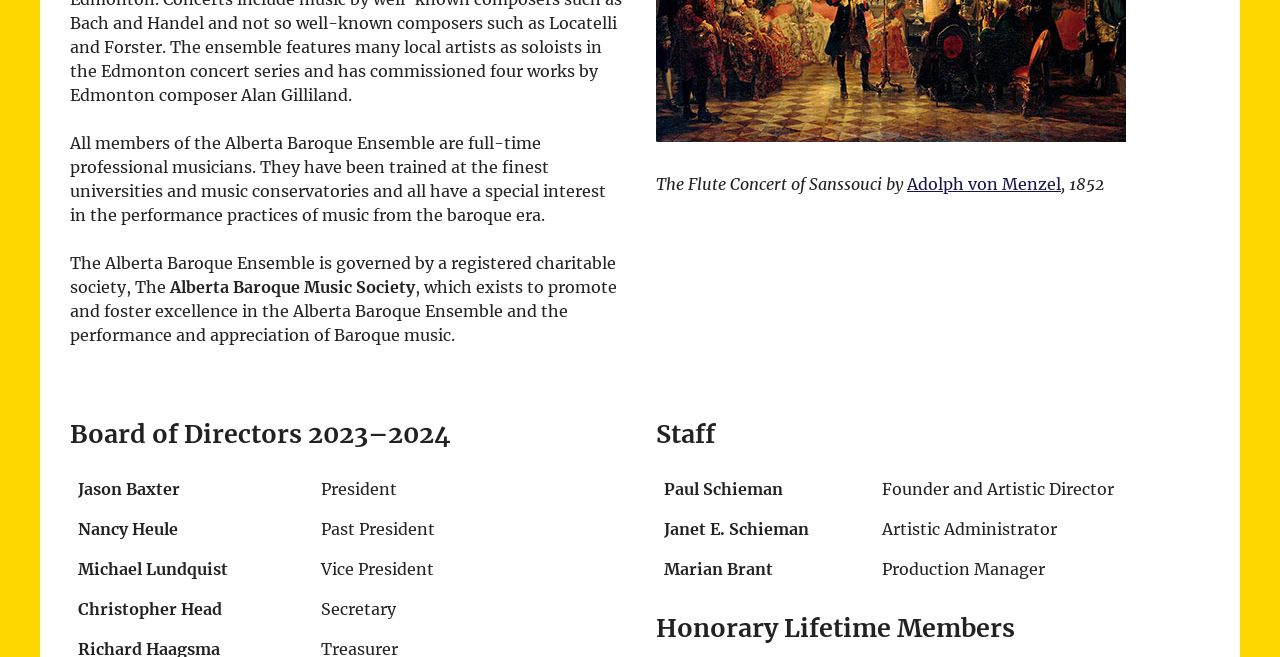From the element description: "Media Centre", extract the bounding box coordinates of the UI element. The coordinates should be expressed as four float numbers between 0 and 1, in the order [left, top, right, bottom].

None